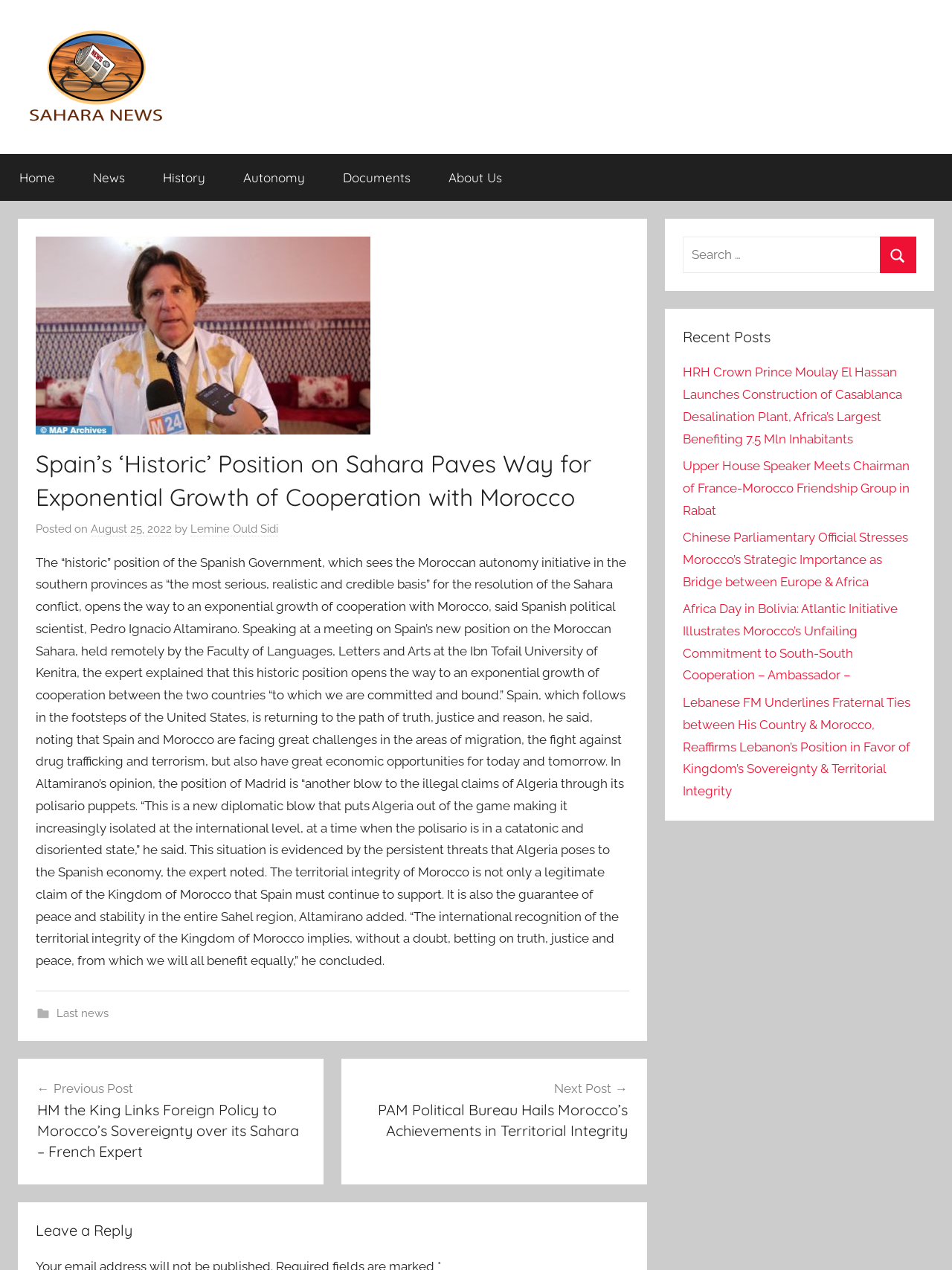Given the webpage screenshot, identify the bounding box of the UI element that matches this description: "Autonomy".

[0.235, 0.121, 0.34, 0.158]